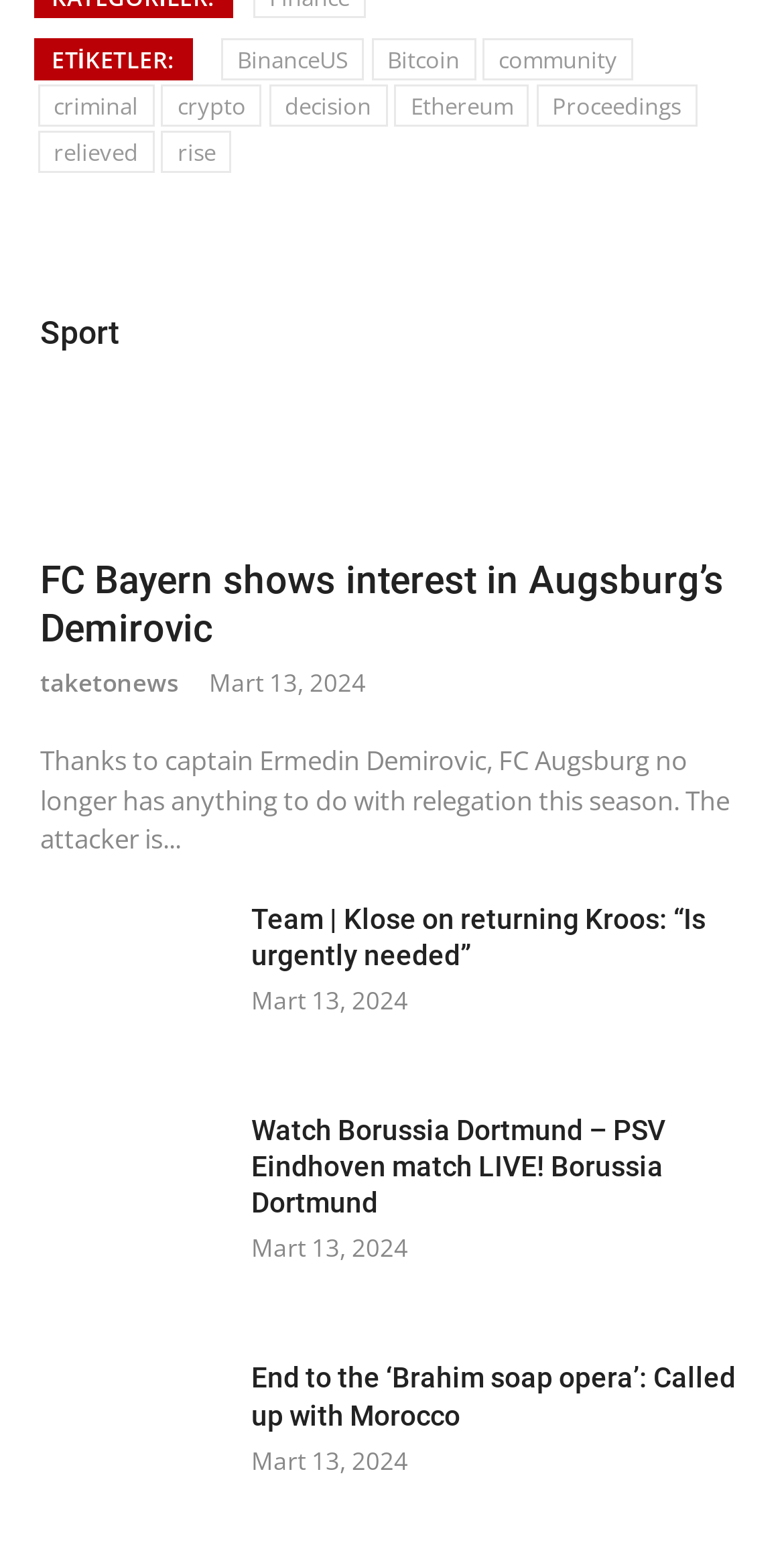Determine the bounding box coordinates of the clickable region to follow the instruction: "Read the article about FC Bayern showing interest in Augsburg’s Demirovic".

[0.051, 0.261, 0.949, 0.345]